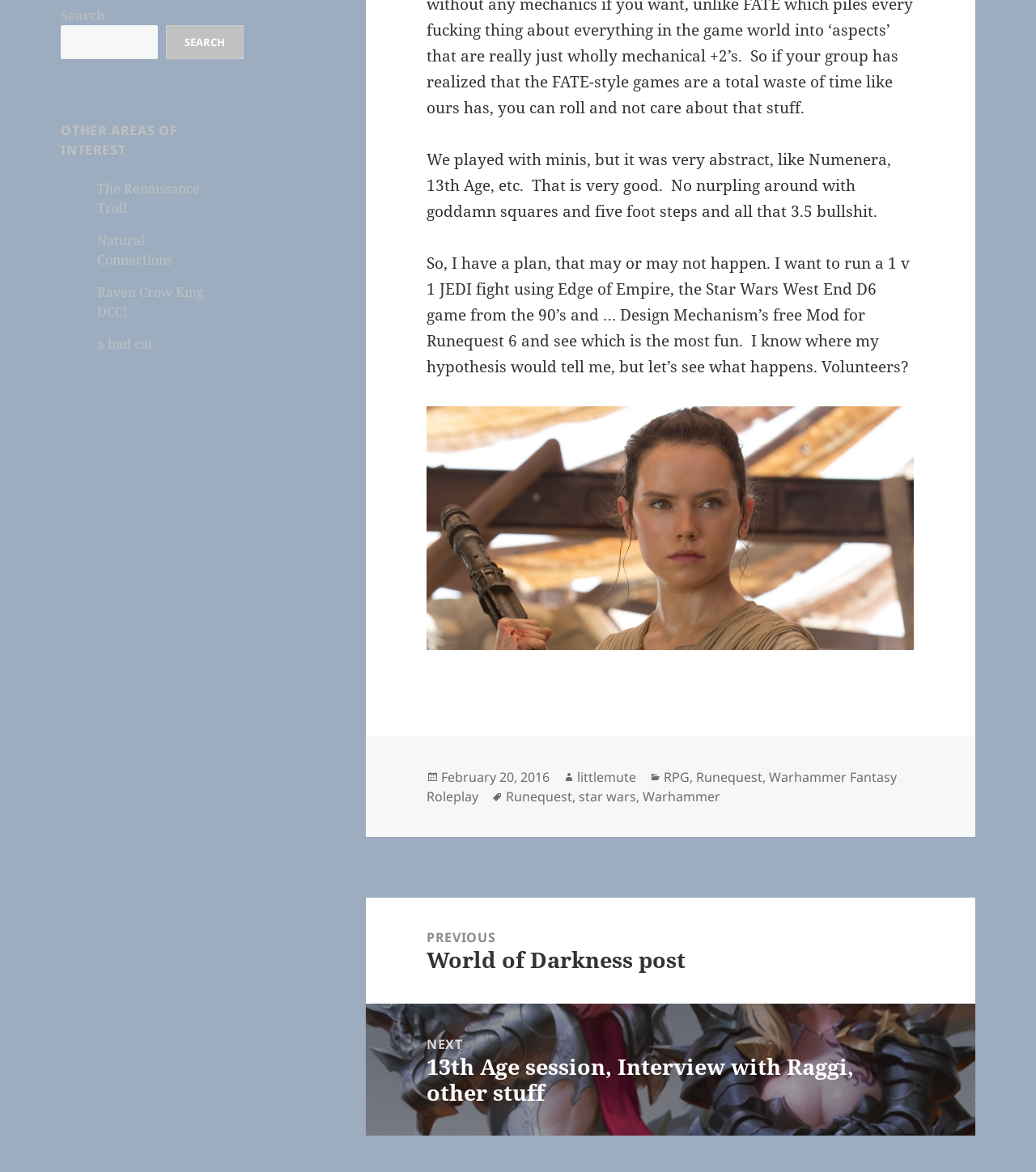What is the search button text?
Answer the question using a single word or phrase, according to the image.

SEARCH